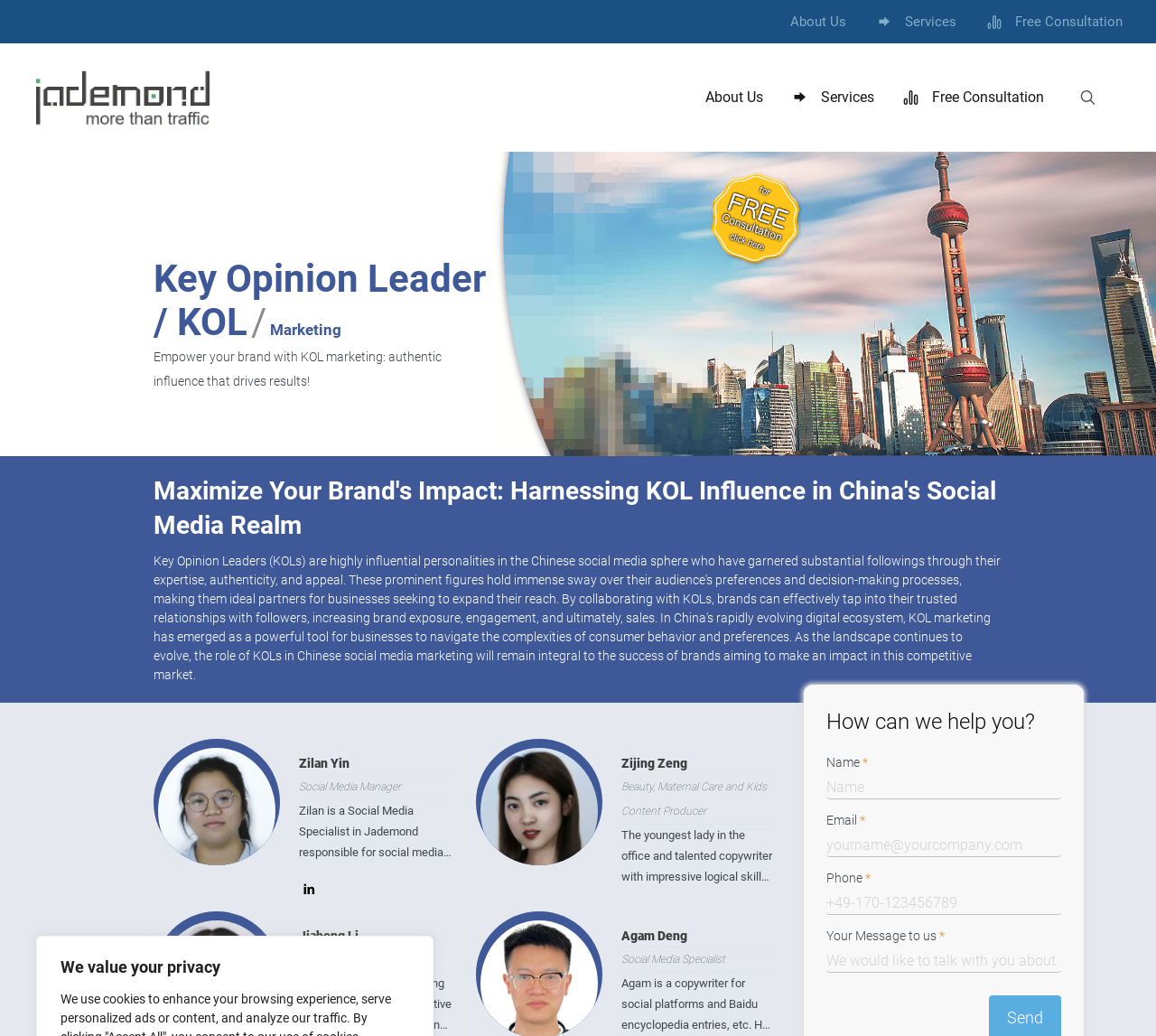Provide a one-word or one-phrase answer to the question:
How many team members are showcased on the webpage?

4